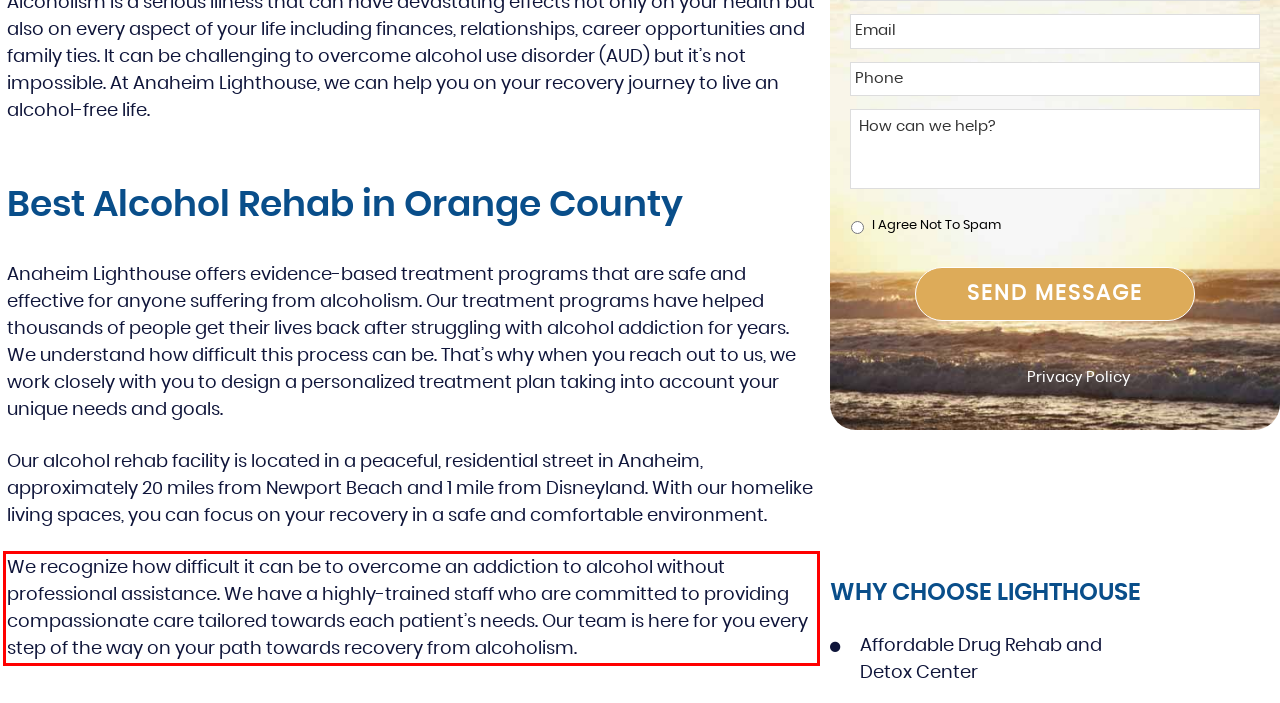Within the provided webpage screenshot, find the red rectangle bounding box and perform OCR to obtain the text content.

We recognize how difficult it can be to overcome an addiction to alcohol without professional assistance. We have a highly-trained staff who are committed to providing compassionate care tailored towards each patient’s needs. Our team is here for you every step of the way on your path towards recovery from alcoholism.